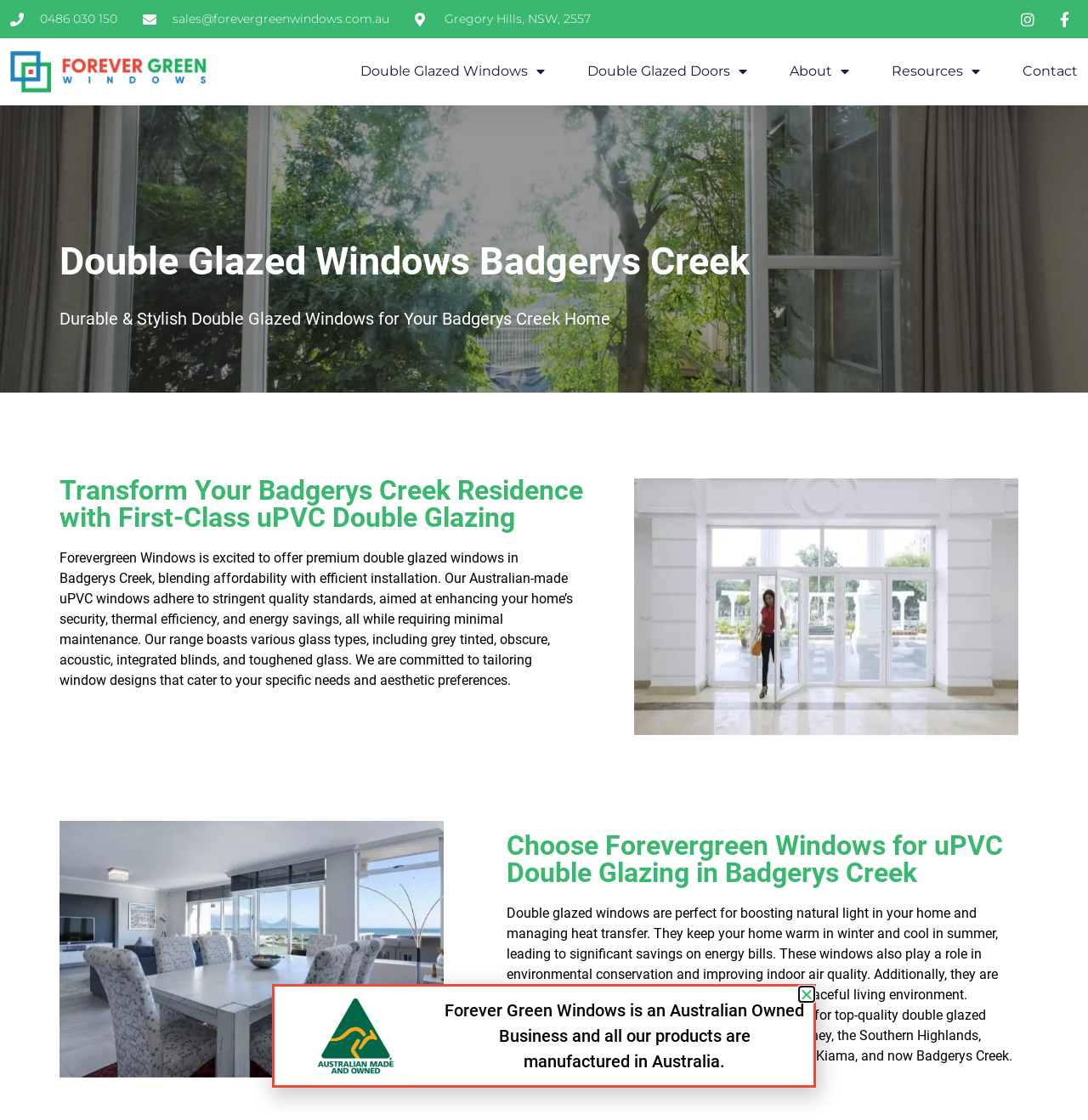Please determine the bounding box coordinates of the element's region to click in order to carry out the following instruction: "Click the phone number to call". The coordinates should be four float numbers between 0 and 1, i.e., [left, top, right, bottom].

[0.009, 0.009, 0.108, 0.025]